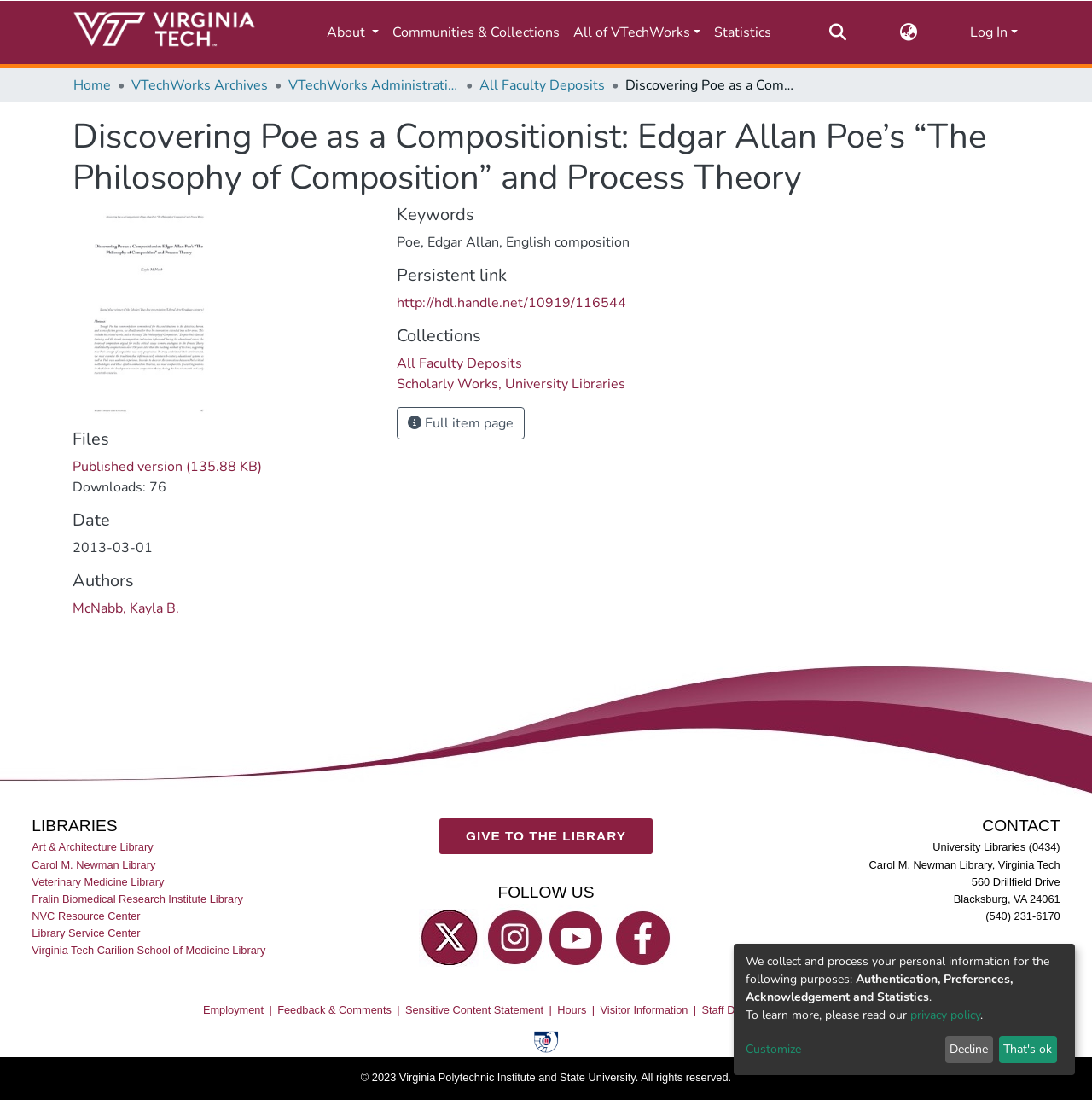Determine the title of the webpage and give its text content.

Discovering Poe as a Compositionist: Edgar Allan Poe’s “The Philosophy of Composition” and Process Theory